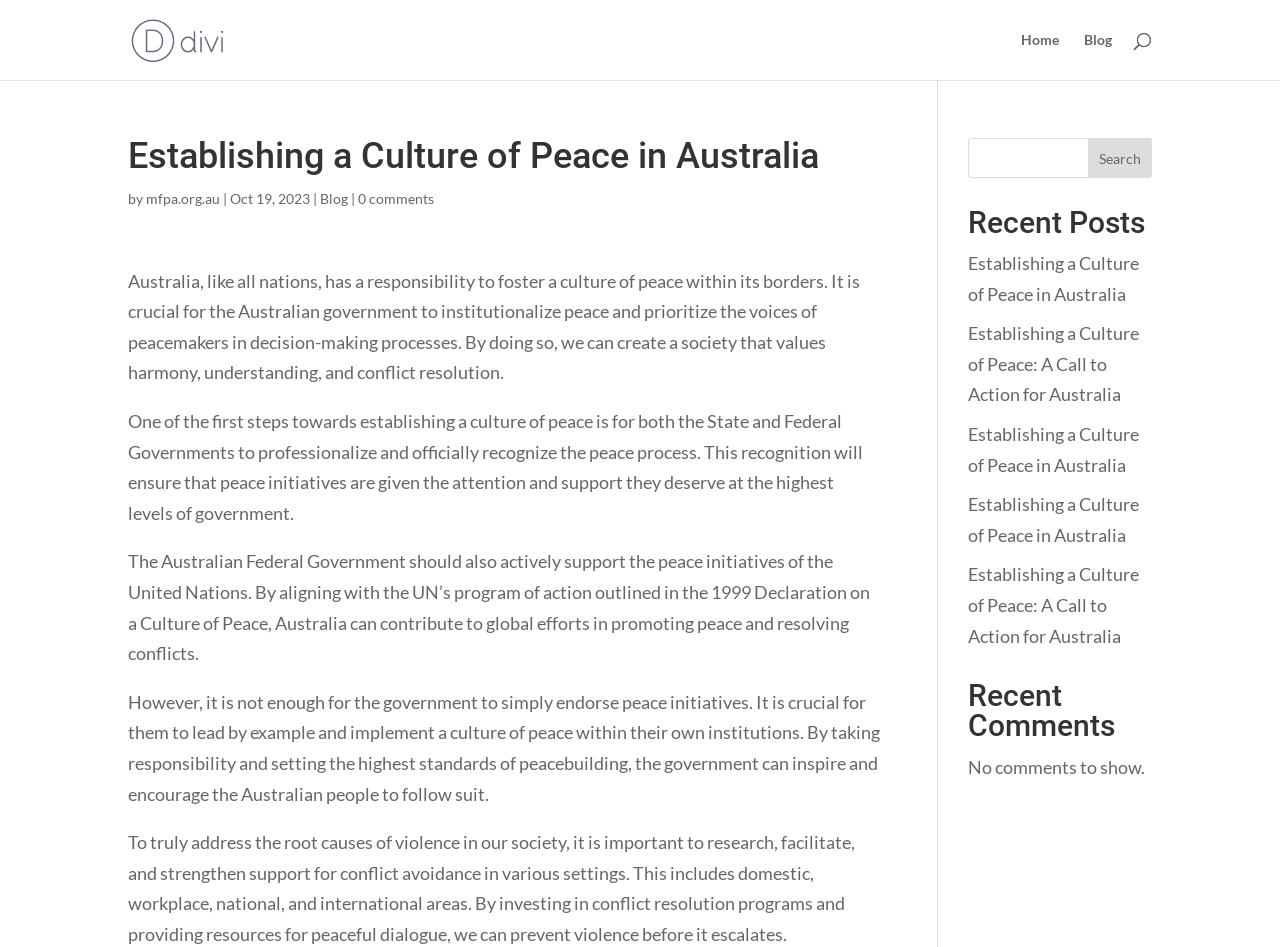Using the description: "parent_node: Search name="s"", determine the UI element's bounding box coordinates. Ensure the coordinates are in the format of four float numbers between 0 and 1, i.e., [left, top, right, bottom].

[0.756, 0.146, 0.9, 0.188]